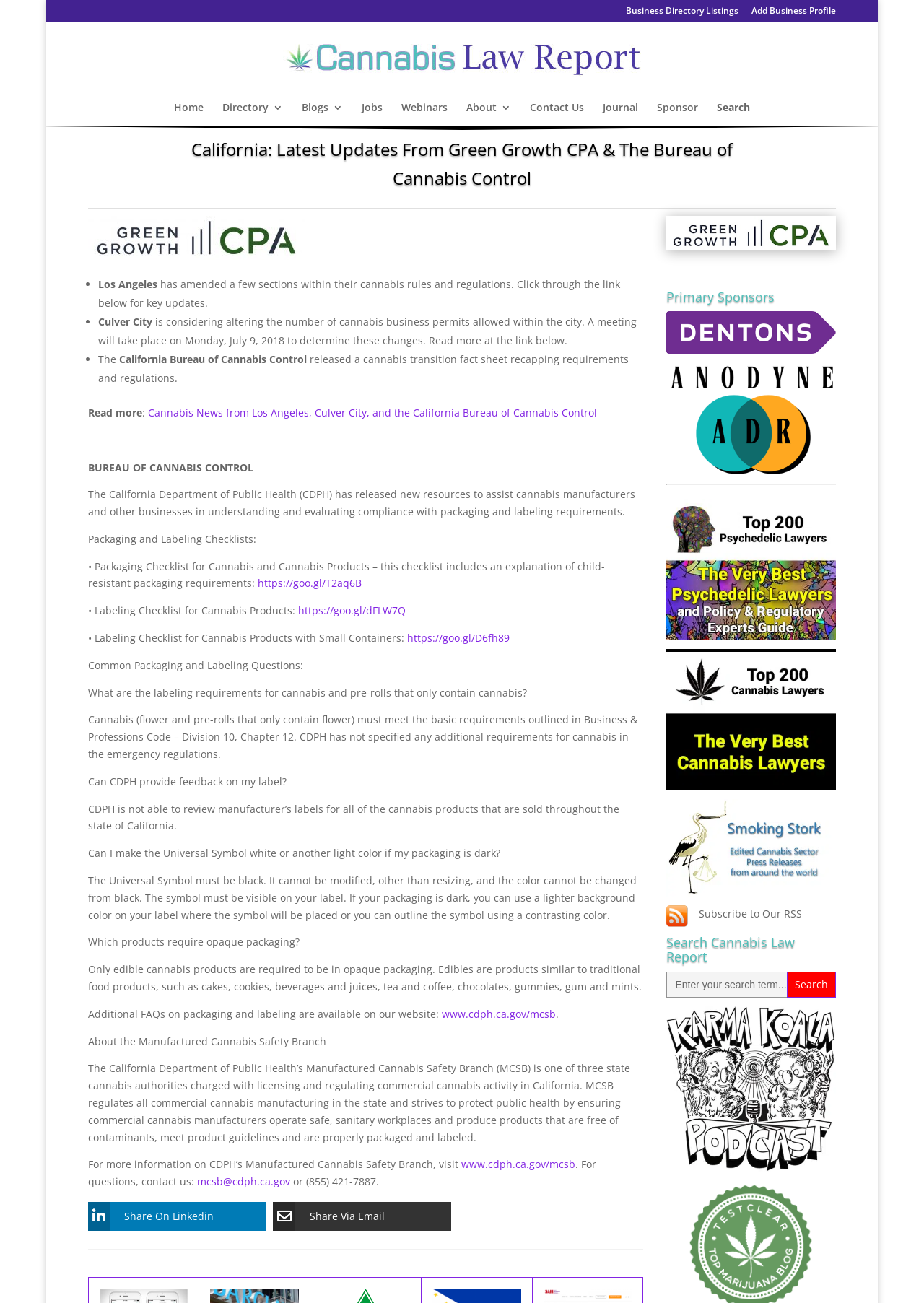Answer the question in a single word or phrase:
What is the topic of the article?

Cannabis updates